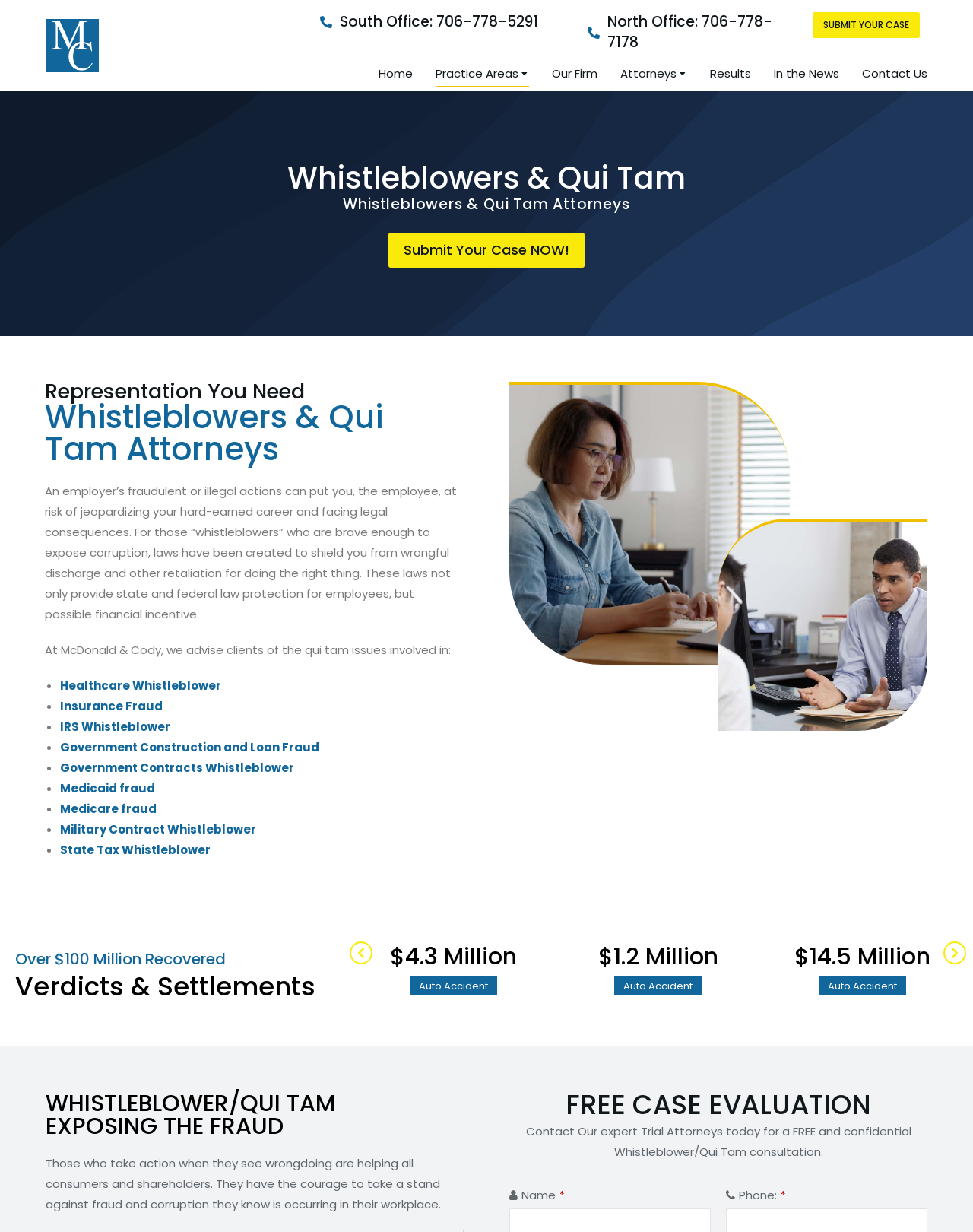Determine the bounding box coordinates in the format (top-left x, top-left y, bottom-right x, bottom-right y). Ensure all values are floating point numbers between 0 and 1. Identify the bounding box of the UI element described by: Submit Your Case NOW!

[0.399, 0.189, 0.601, 0.217]